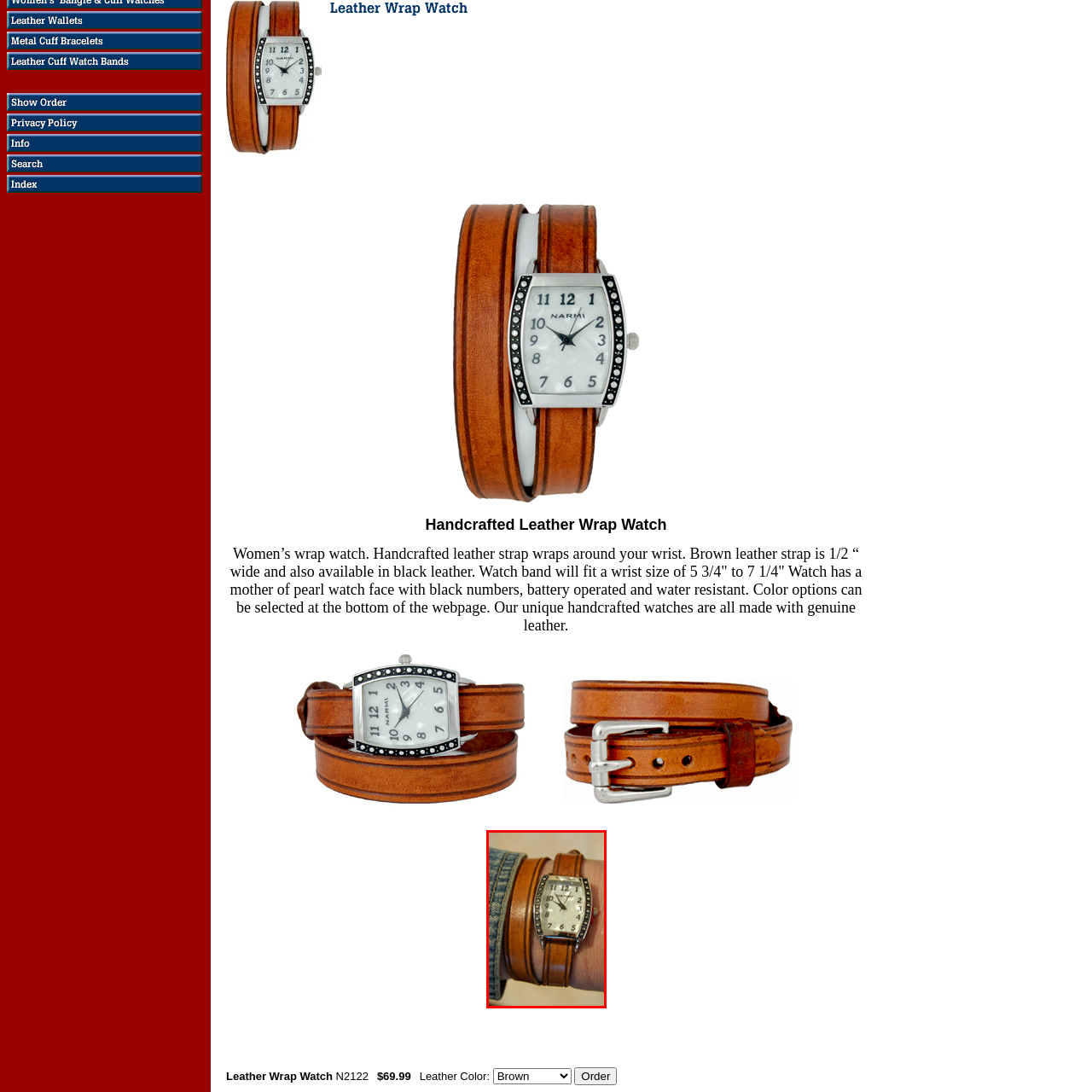Examine the content inside the red boundary in the image and give a detailed response to the following query: What is the range of wrist sizes that the watch can fit?

The caption states that the watch is 'designed for versatility, fitting wrist sizes between 5 3/4 inches to 7 1/4 inches', providing the specific range of wrist sizes that the watch can accommodate.